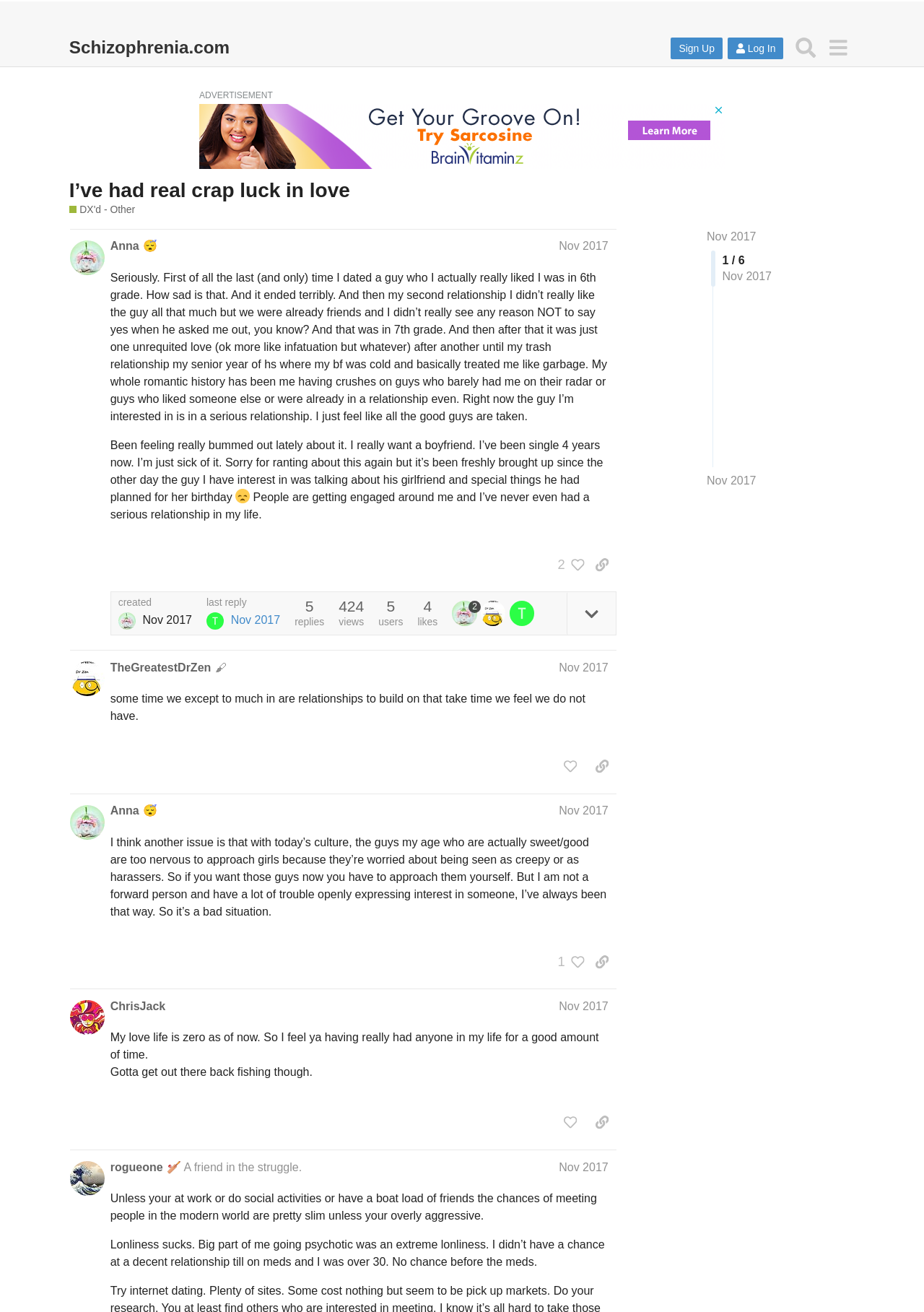Determine the bounding box for the UI element that matches this description: "Read our privacy policy".

None